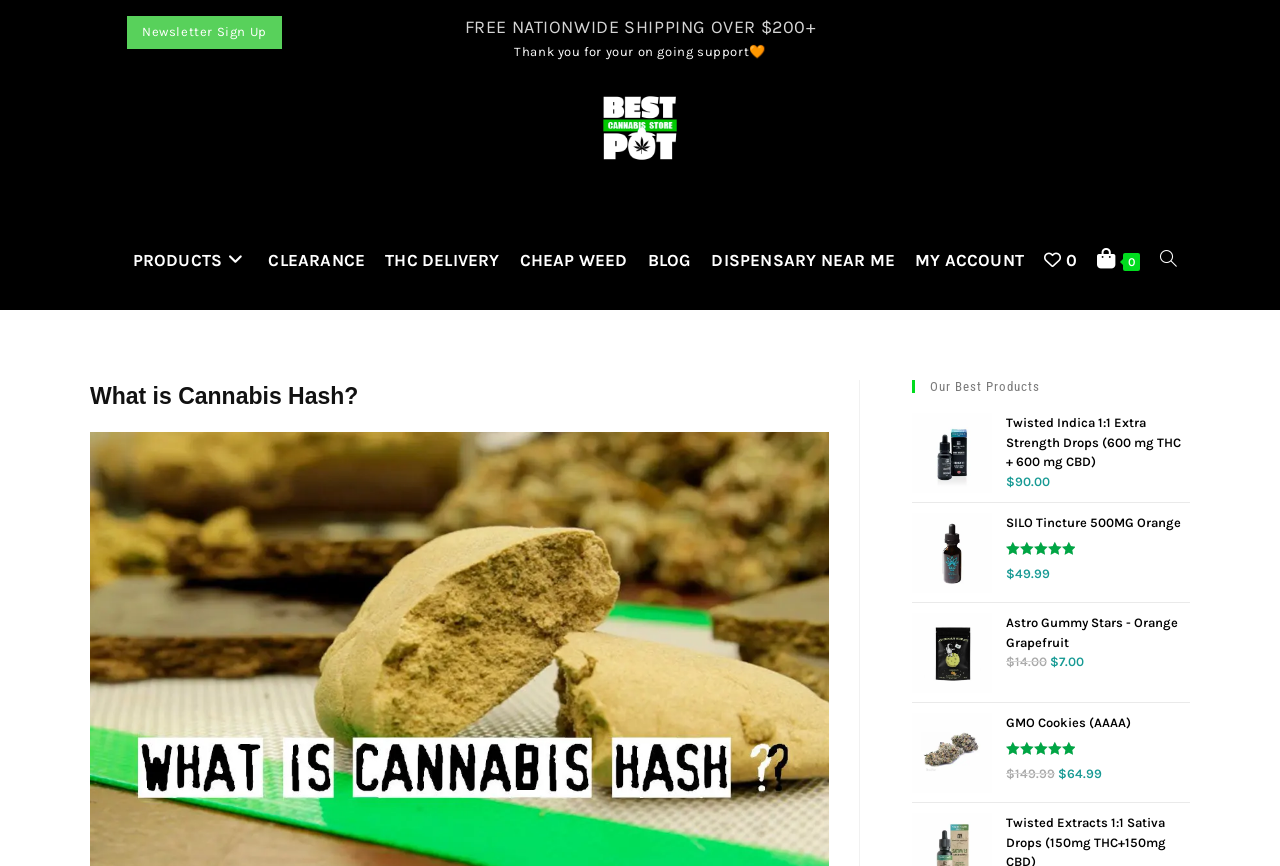For the following element description, predict the bounding box coordinates in the format (top-left x, top-left y, bottom-right x, bottom-right y). All values should be floating point numbers between 0 and 1. Description: Toggle website search

[0.899, 0.243, 0.928, 0.358]